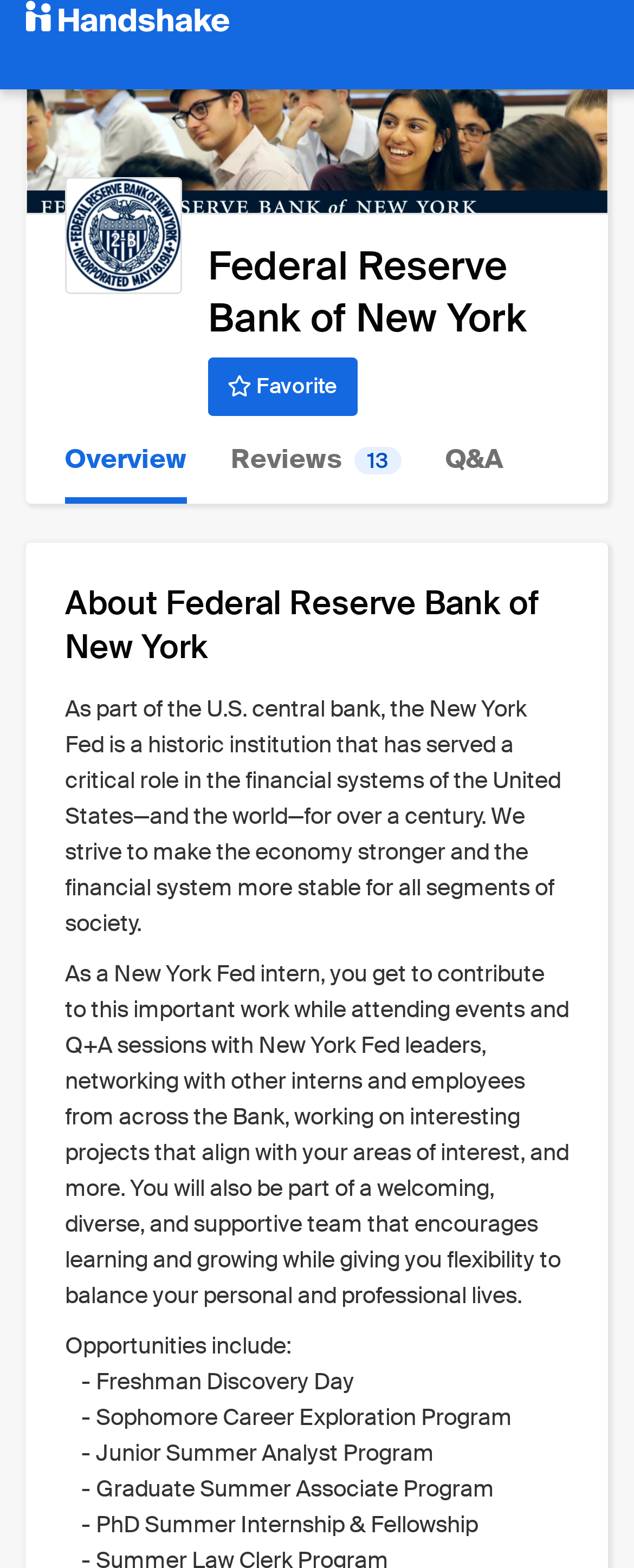Describe the webpage meticulously, covering all significant aspects.

The webpage is about Federal Reserve Bank of New York, providing information about working and interviewing at the bank. At the top left, there is a link to "Handshake" accompanied by a small image of the same name. Next to it, there is a larger image that spans most of the top section of the page. 

Below the images, there is a heading that reads "Federal Reserve Bank of New York" followed by a "Favorite" button. To the left of the heading, there are three links: "Overview", "Reviews 13", and "Q&A", which are aligned horizontally. 

Further down, there is a heading "About Federal Reserve Bank of New York" followed by three paragraphs of text that describe the bank's role in the financial system, the experience of being a New York Fed intern, and the benefits of working at the bank. 

Below the paragraphs, there is a heading "Opportunities include:" followed by five bullet points, each represented by a checkmark symbol, listing different programs such as Freshman Discovery Day, Sophomore Career Exploration Program, and others.